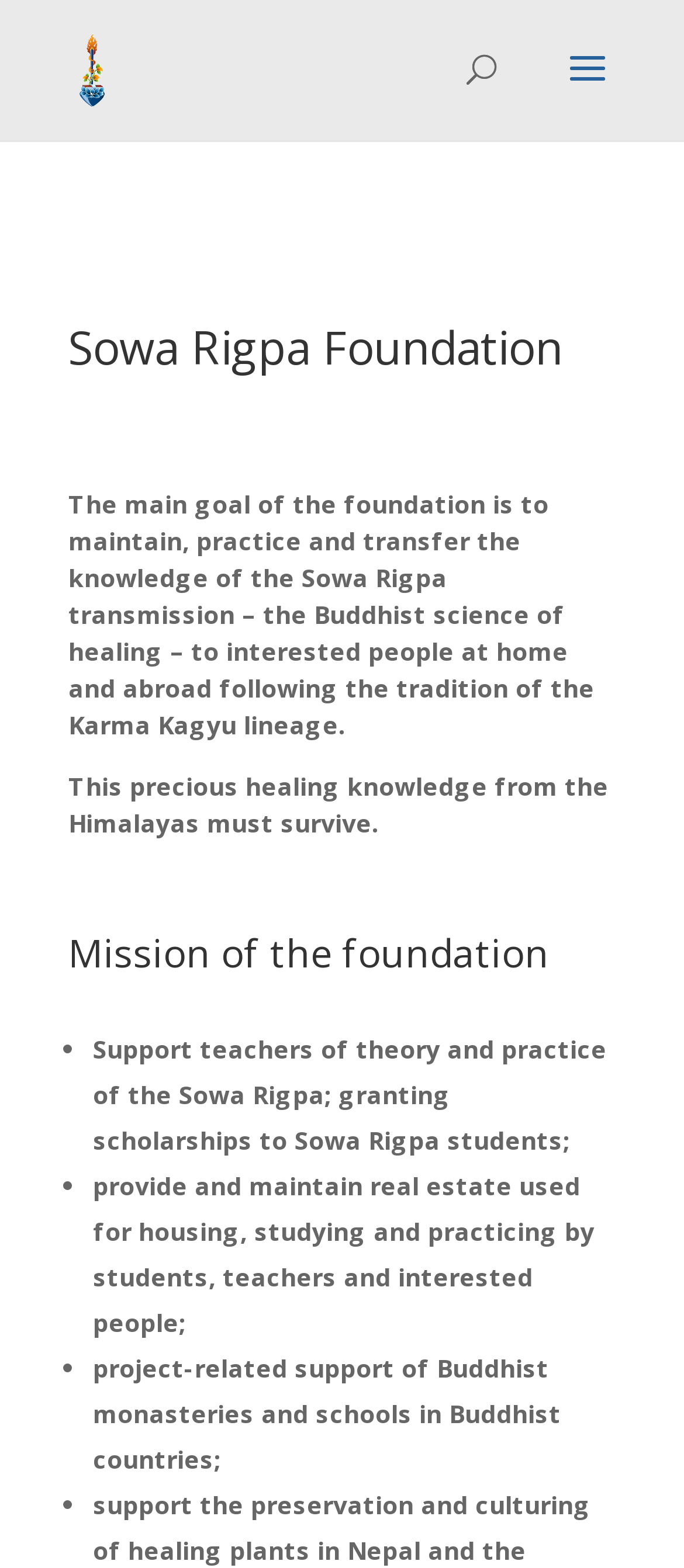What is the name of the foundation?
Refer to the image and give a detailed answer to the query.

The name of the foundation can be found in the heading element with the text 'Sowa Rigpa Foundation' which is located at the top of the webpage.